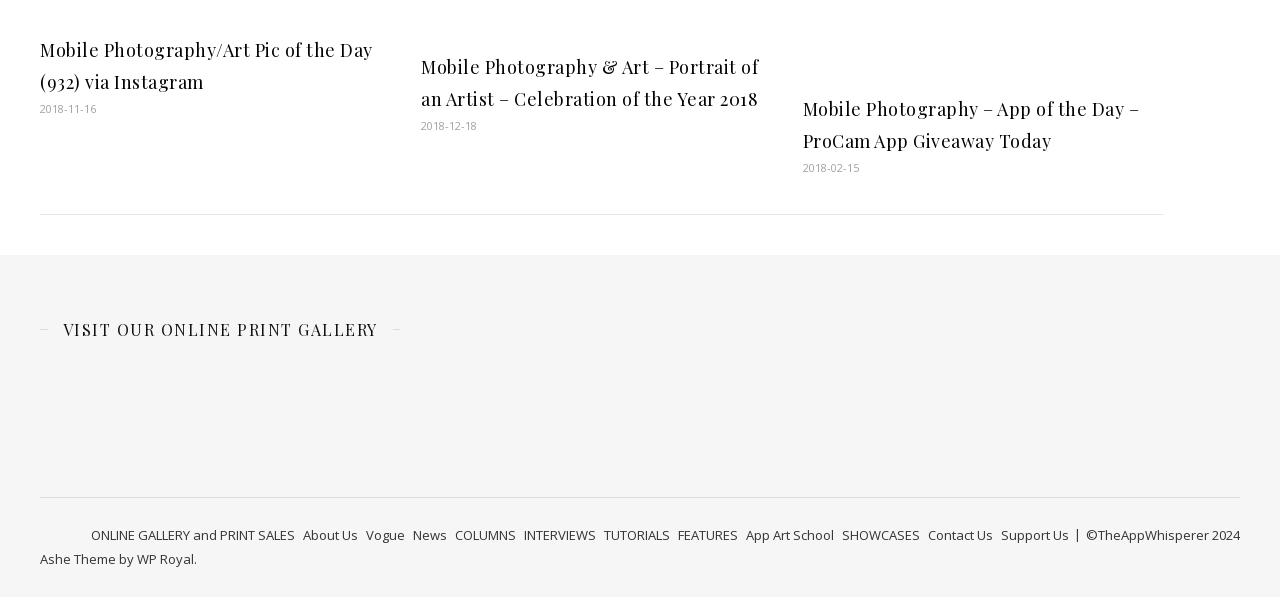Determine the bounding box coordinates of the clickable element necessary to fulfill the instruction: "Learn more about App Art School". Provide the coordinates as four float numbers within the 0 to 1 range, i.e., [left, top, right, bottom].

[0.583, 0.881, 0.652, 0.911]